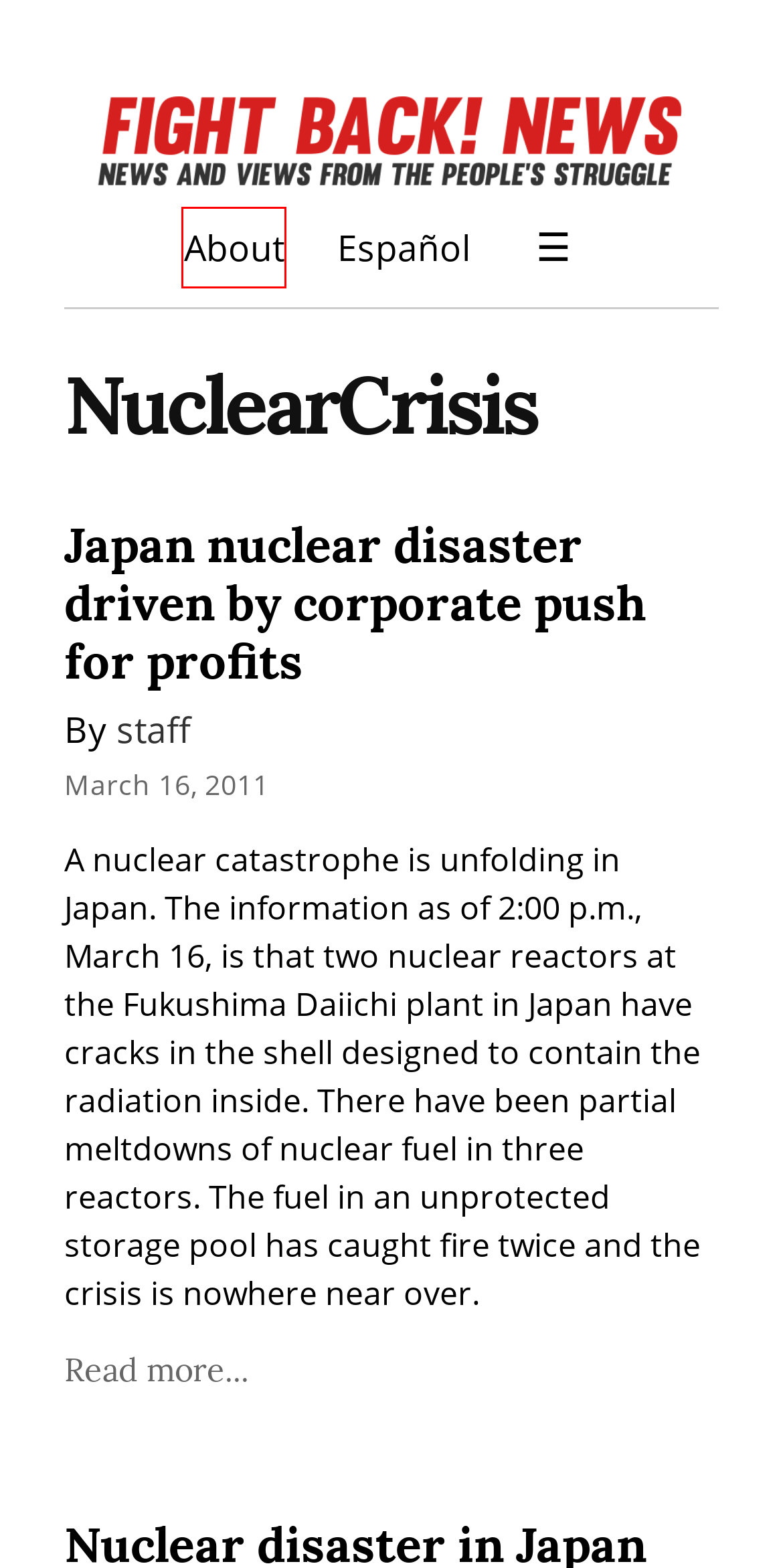You are looking at a screenshot of a webpage with a red bounding box around an element. Determine the best matching webpage description for the new webpage resulting from clicking the element in the red bounding box. Here are the descriptions:
A. U.S. Threatens Korea — Fight Back! News
B. mick — Fight Back! News
C. staff — Fight Back! News
D. About — Fight Back! News
E. Subscribe — Fight Back! News
F. Japan nuclear disaster driven by corporate push for profits  — Fight Back! News
G. Nuclear disaster in Japan  — Fight Back! News
H. Contact — Fight Back! News

D